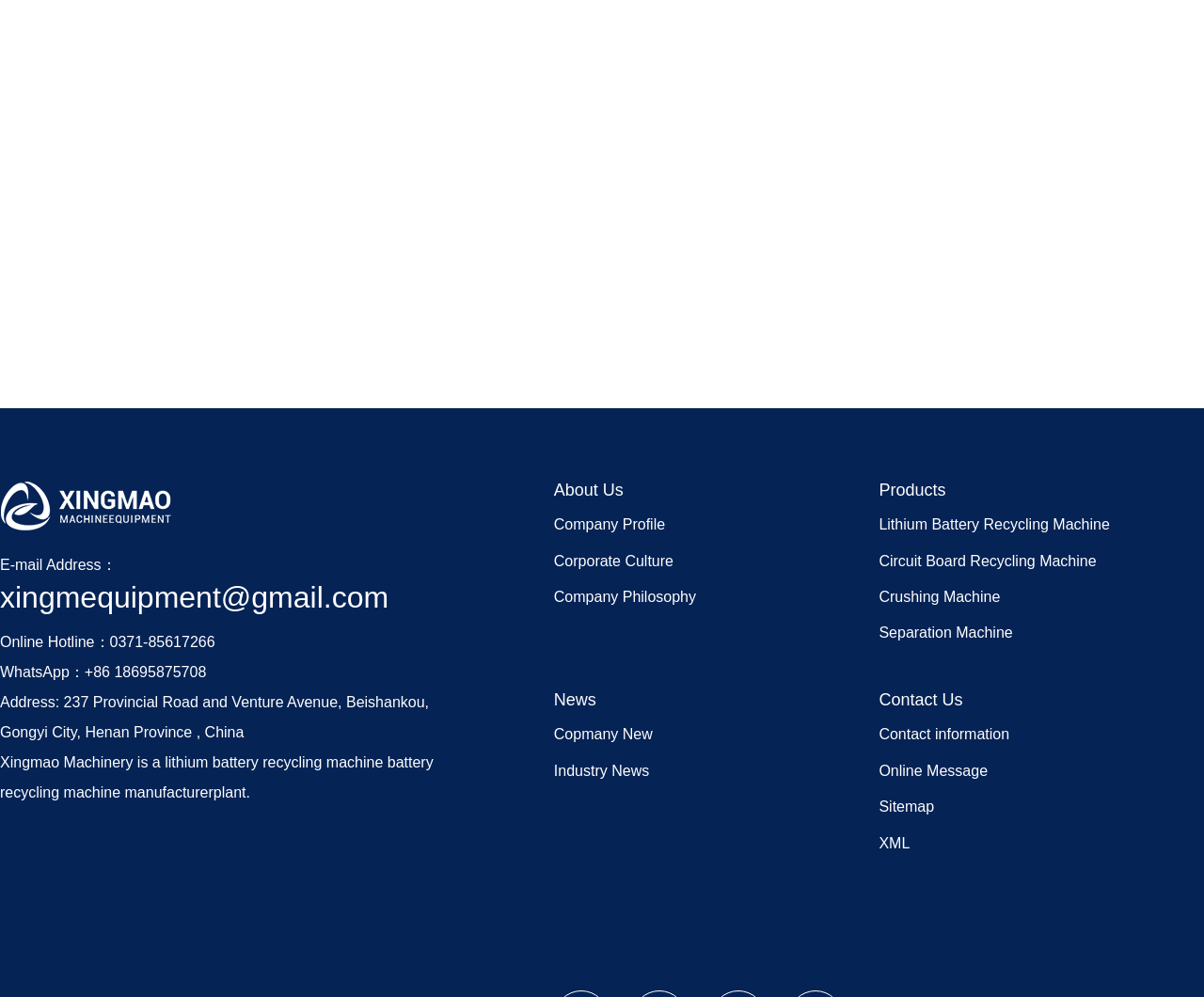Based on the element description: "xingmequipment@gmail.com", identify the UI element and provide its bounding box coordinates. Use four float numbers between 0 and 1, [left, top, right, bottom].

[0.0, 0.582, 0.323, 0.616]